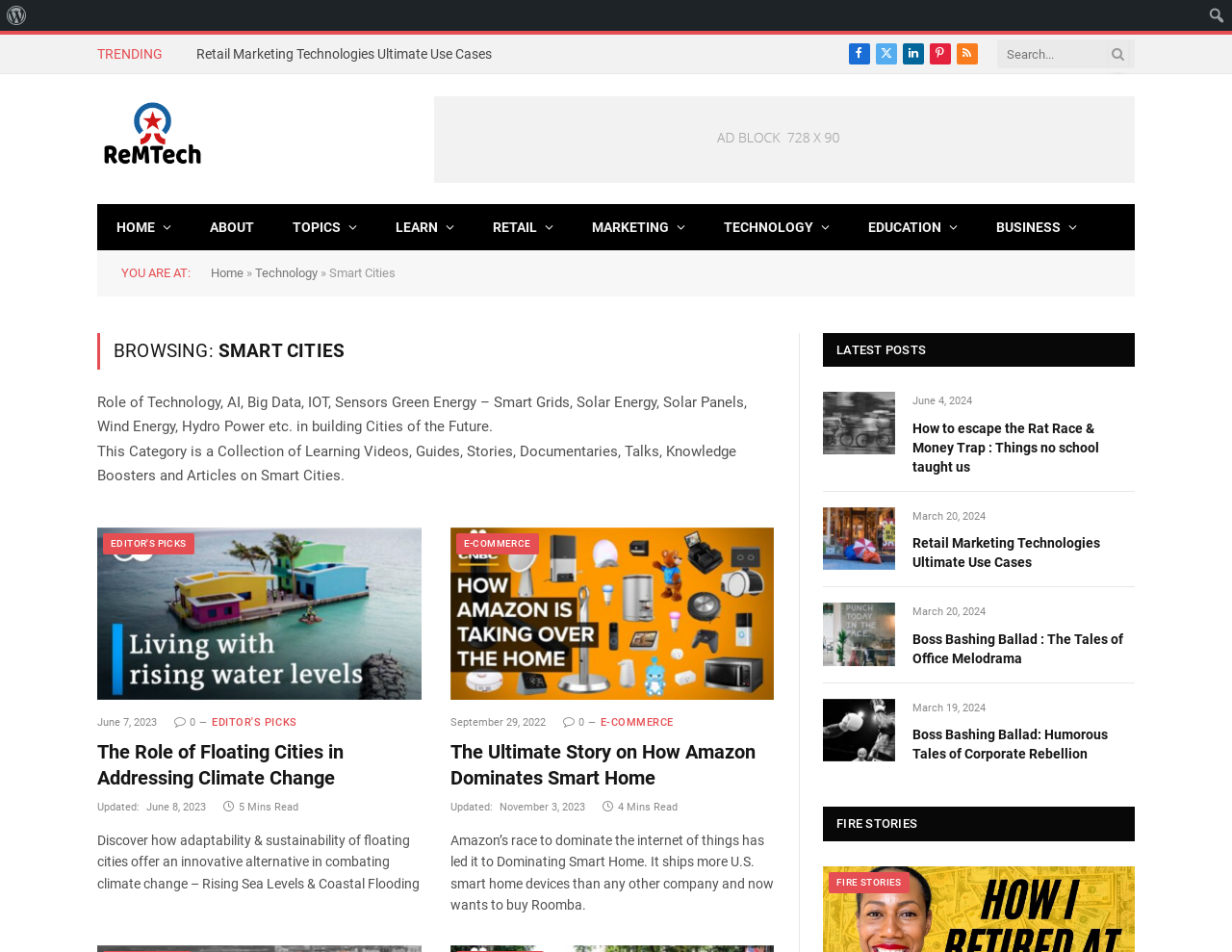Provide a thorough and detailed response to the question by examining the image: 
What is the date of the second article under 'LATEST POSTS'?

The second article under 'LATEST POSTS' has a time element with the text 'March 20, 2024' at coordinates [0.741, 0.536, 0.8, 0.549], which indicates that the date of this article is 'March 20, 2024'.